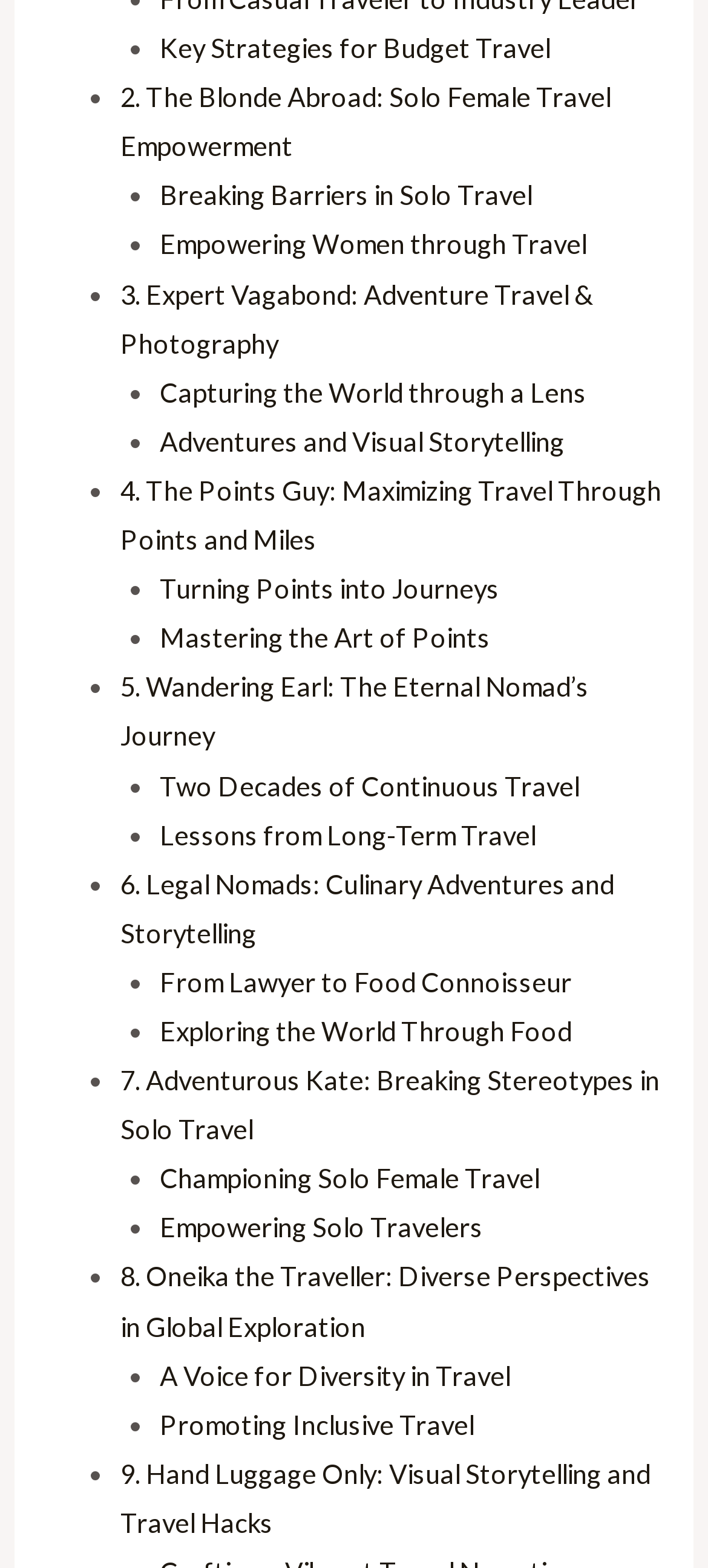Answer the question using only a single word or phrase: 
What is the common theme among all the links on this webpage?

Travel